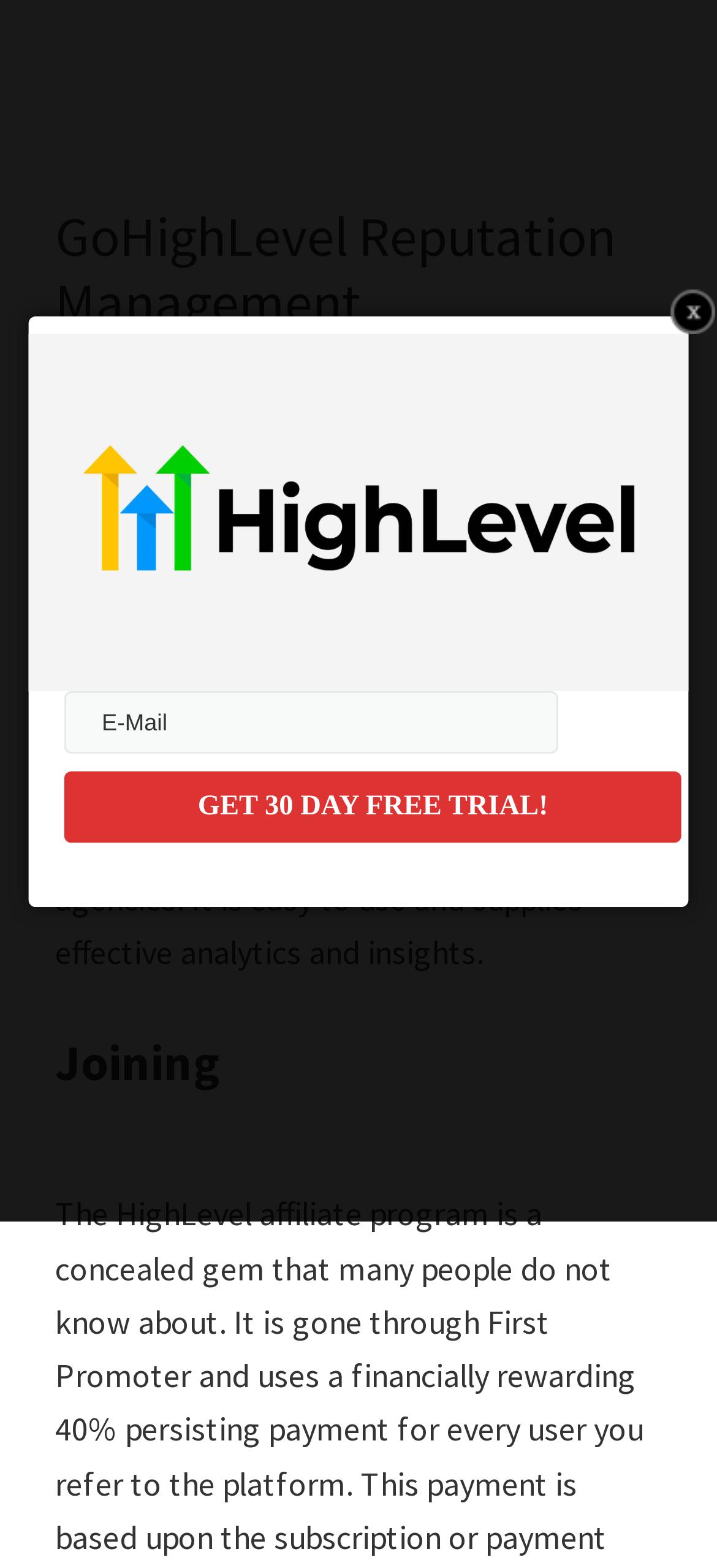Examine the image carefully and respond to the question with a detailed answer: 
What is the call-to-action?

The webpage has a prominent button with the text 'GET 30 DAY FREE TRIAL!' which suggests that the call-to-action is to sign up for a free trial of GoHighLevel Reputation Management.